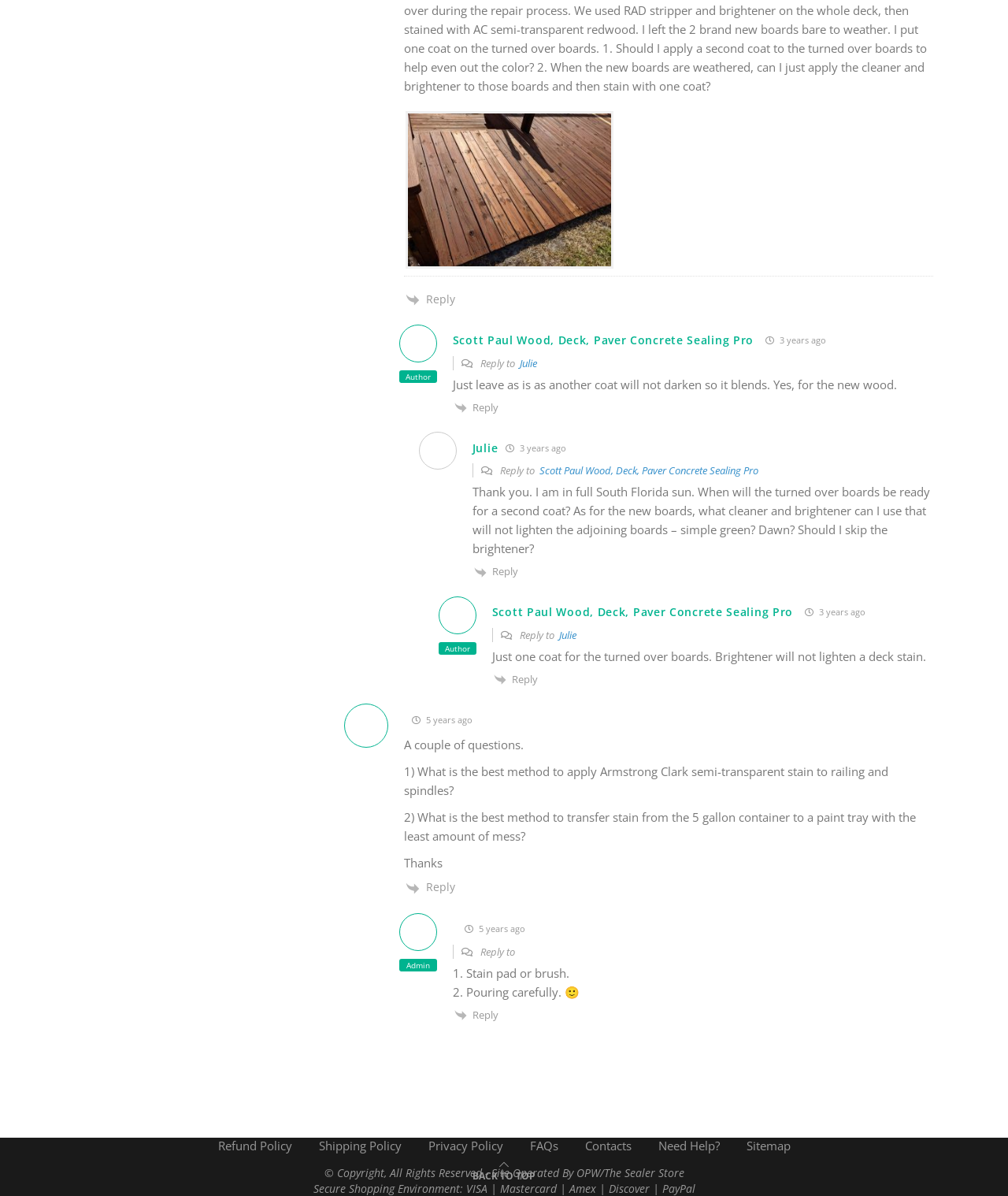Determine the bounding box for the described UI element: "🗞News".

None